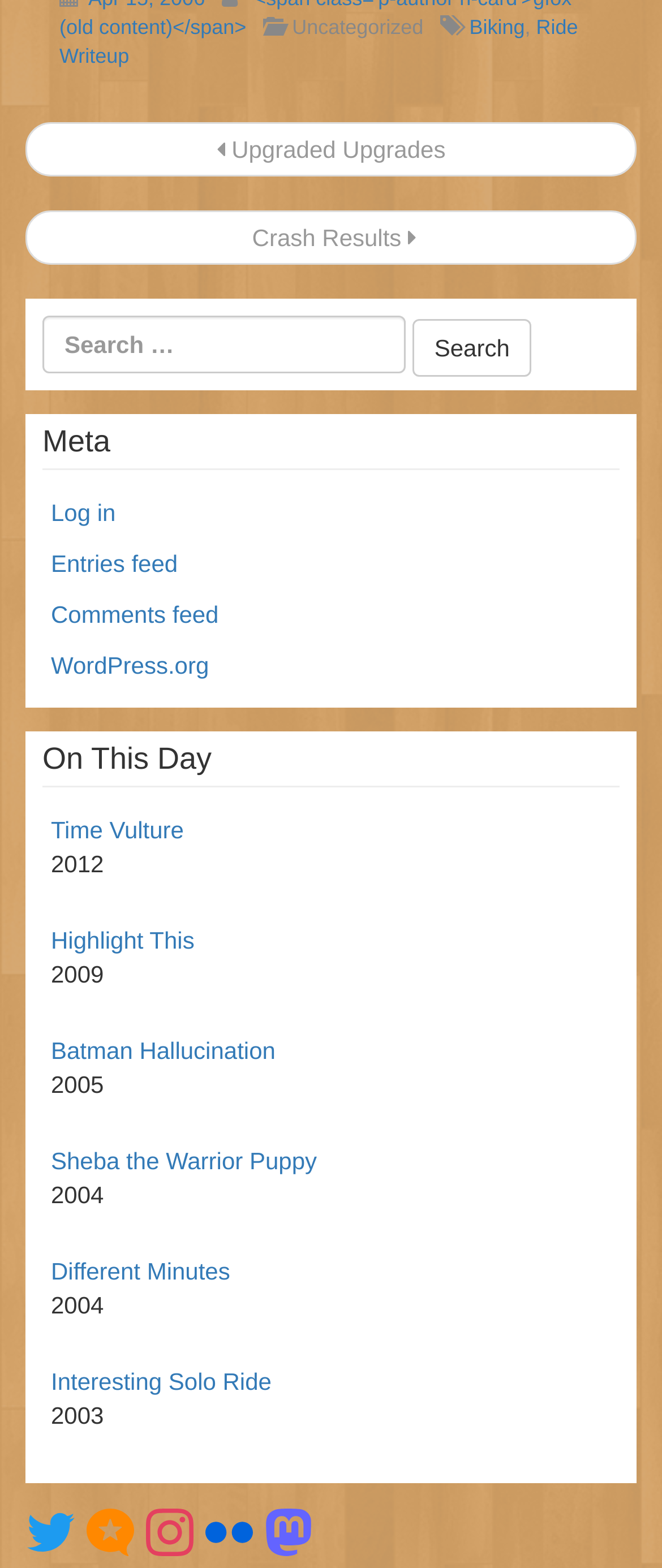Based on the image, please respond to the question with as much detail as possible:
What is the name of the author?

The author's name can be inferred by looking at the links at the bottom of the webpage, which point to the author's social media profiles, such as Twitter, Micro.blog, Instagram, Flickr, and Mastodon. All of these links have the text 'Greg @' followed by the name of the social media platform.